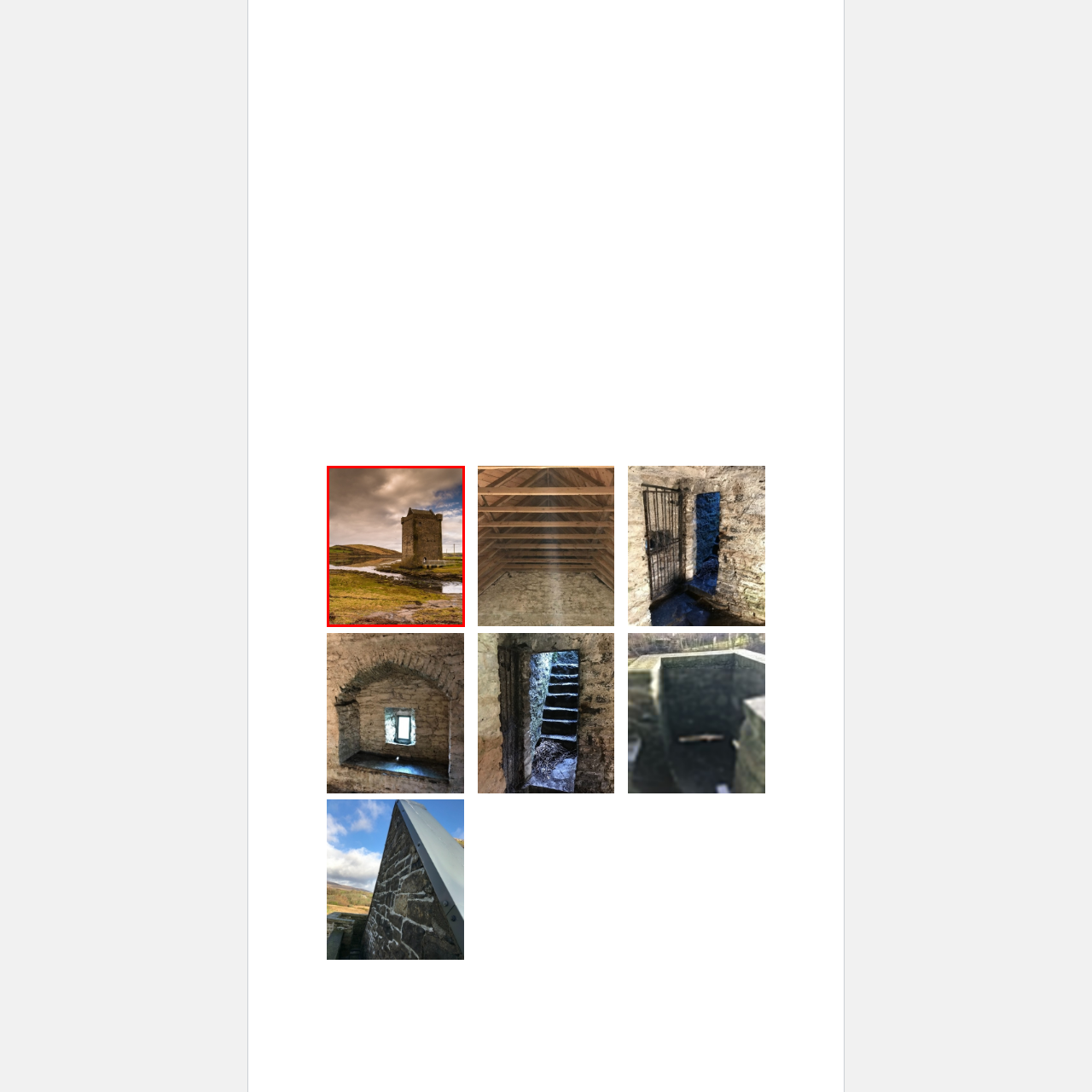Refer to the image encased in the red bounding box and answer the subsequent question with a single word or phrase:
What is distinctive about the castle's corners?

Bartizans